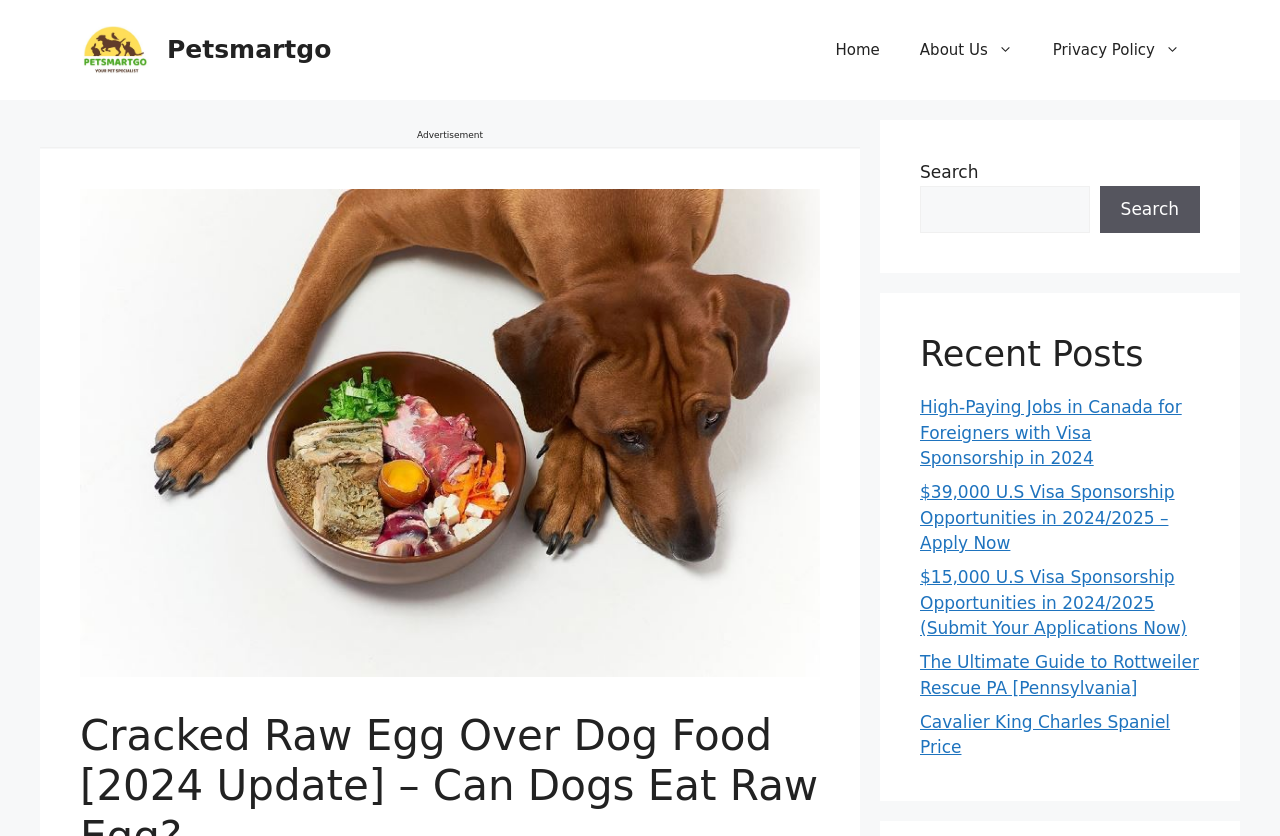Please identify the bounding box coordinates of the element's region that needs to be clicked to fulfill the following instruction: "Visit Petsmartgo homepage". The bounding box coordinates should consist of four float numbers between 0 and 1, i.e., [left, top, right, bottom].

[0.062, 0.047, 0.117, 0.071]